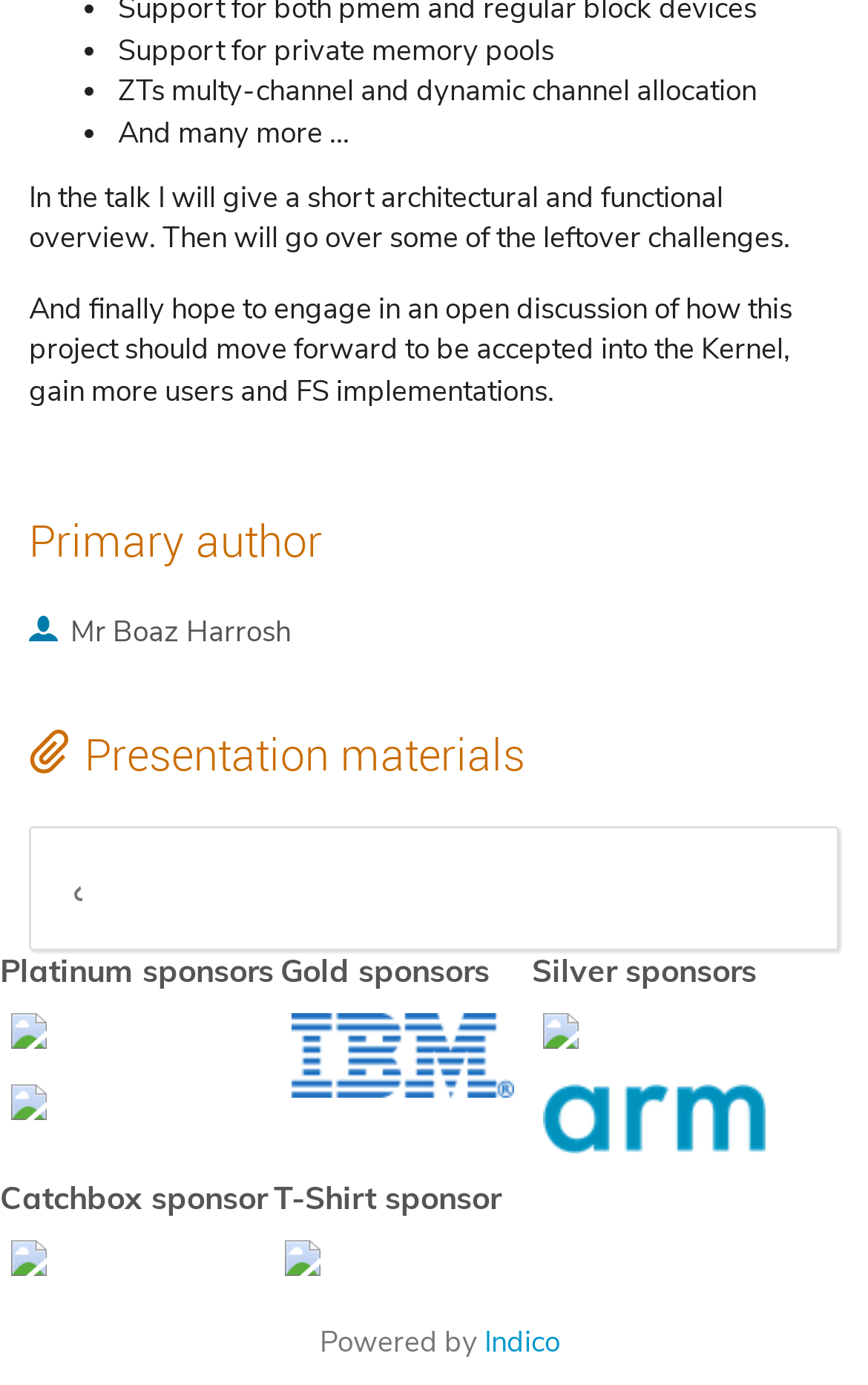What is the presentation material type?
Please answer using one word or phrase, based on the screenshot.

Video